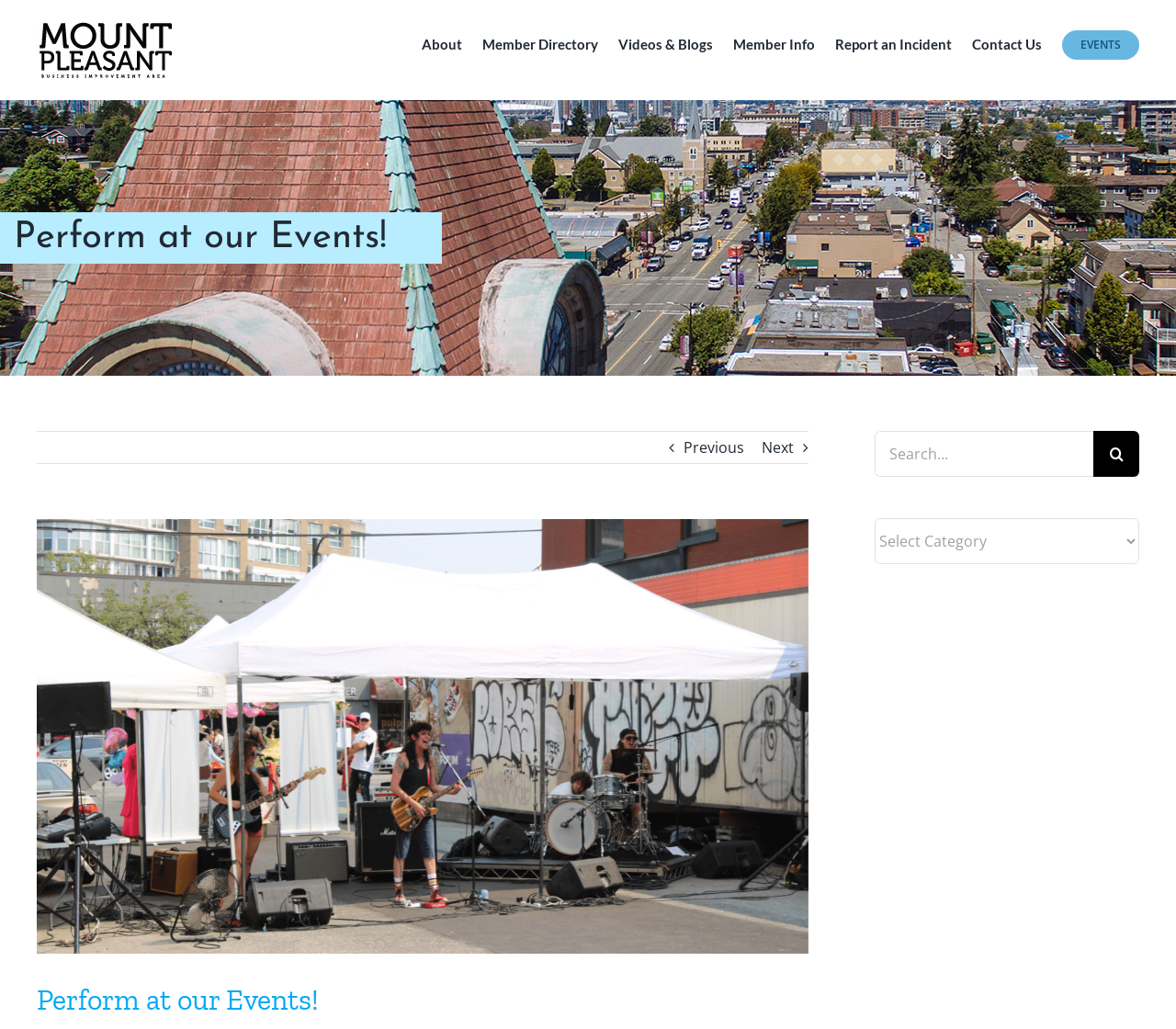Please find the bounding box coordinates of the section that needs to be clicked to achieve this instruction: "Click the Next button".

[0.648, 0.42, 0.675, 0.45]